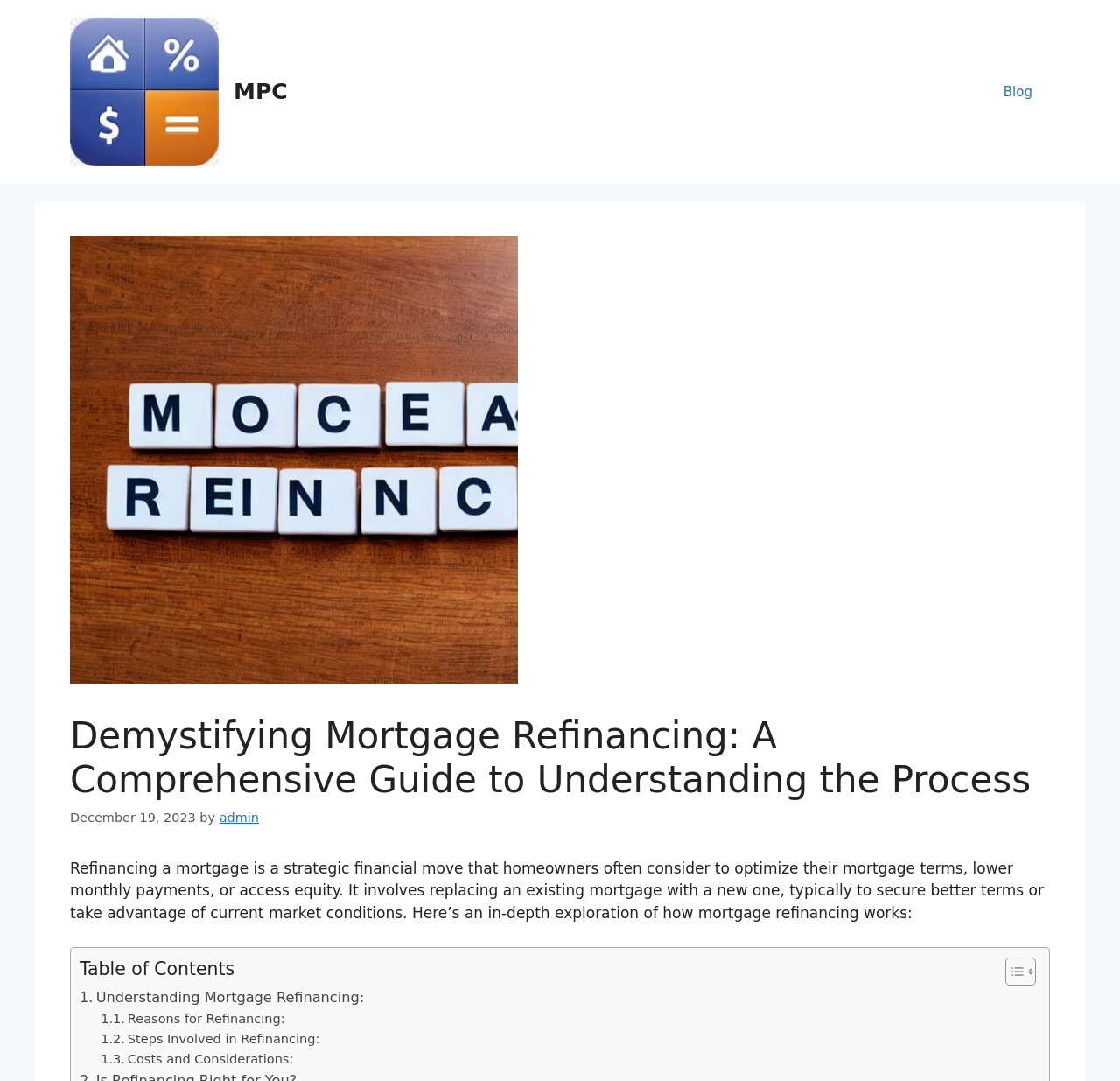Give a one-word or short phrase answer to the question: 
What is the author of the article?

admin